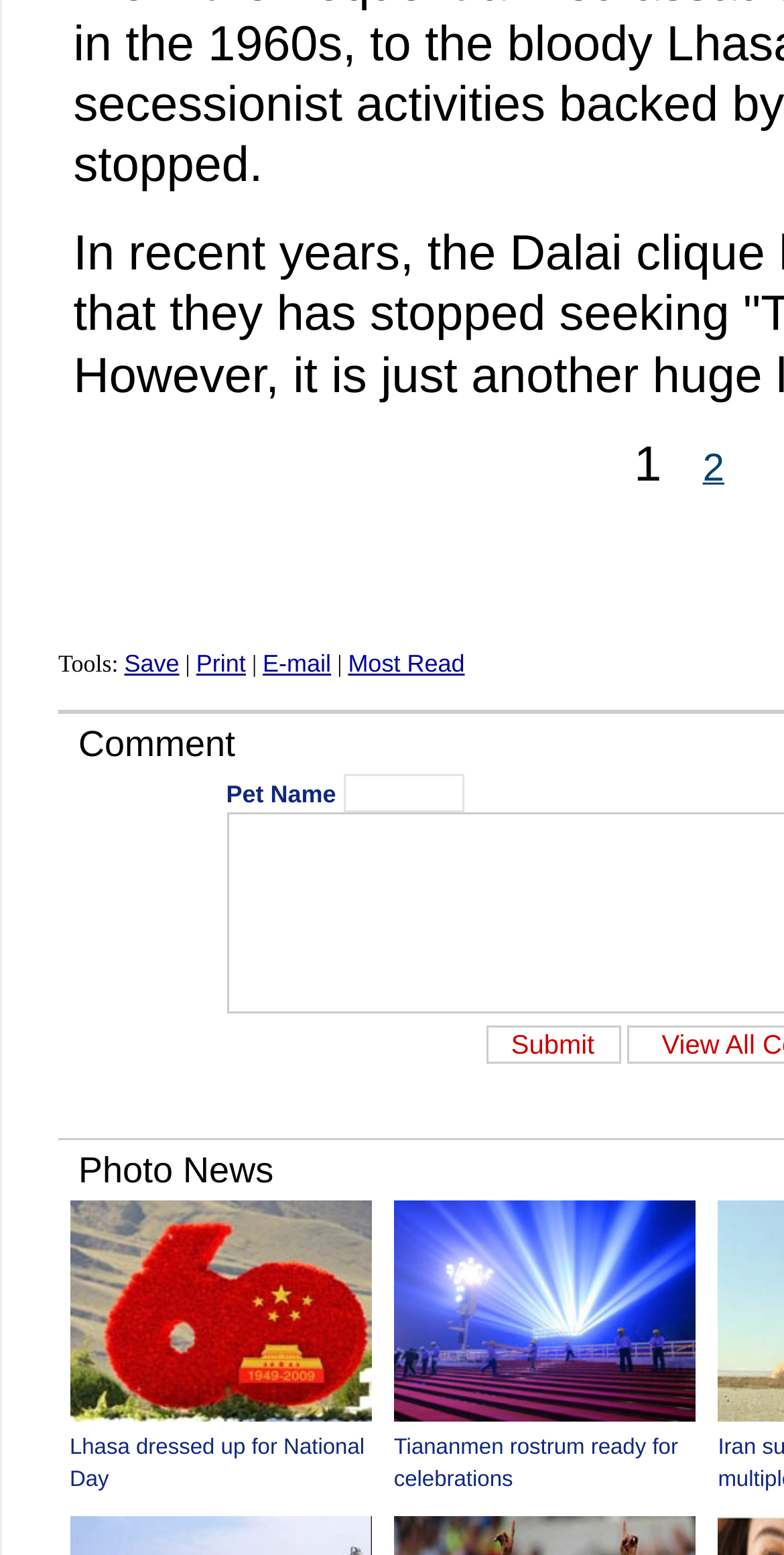From the element description: "E-mail", extract the bounding box coordinates of the UI element. The coordinates should be expressed as four float numbers between 0 and 1, in the order [left, top, right, bottom].

[0.335, 0.418, 0.422, 0.436]